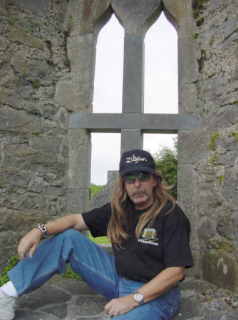Provide a brief response to the question using a single word or phrase: 
What is the shape of the window behind the man?

Cross-shaped